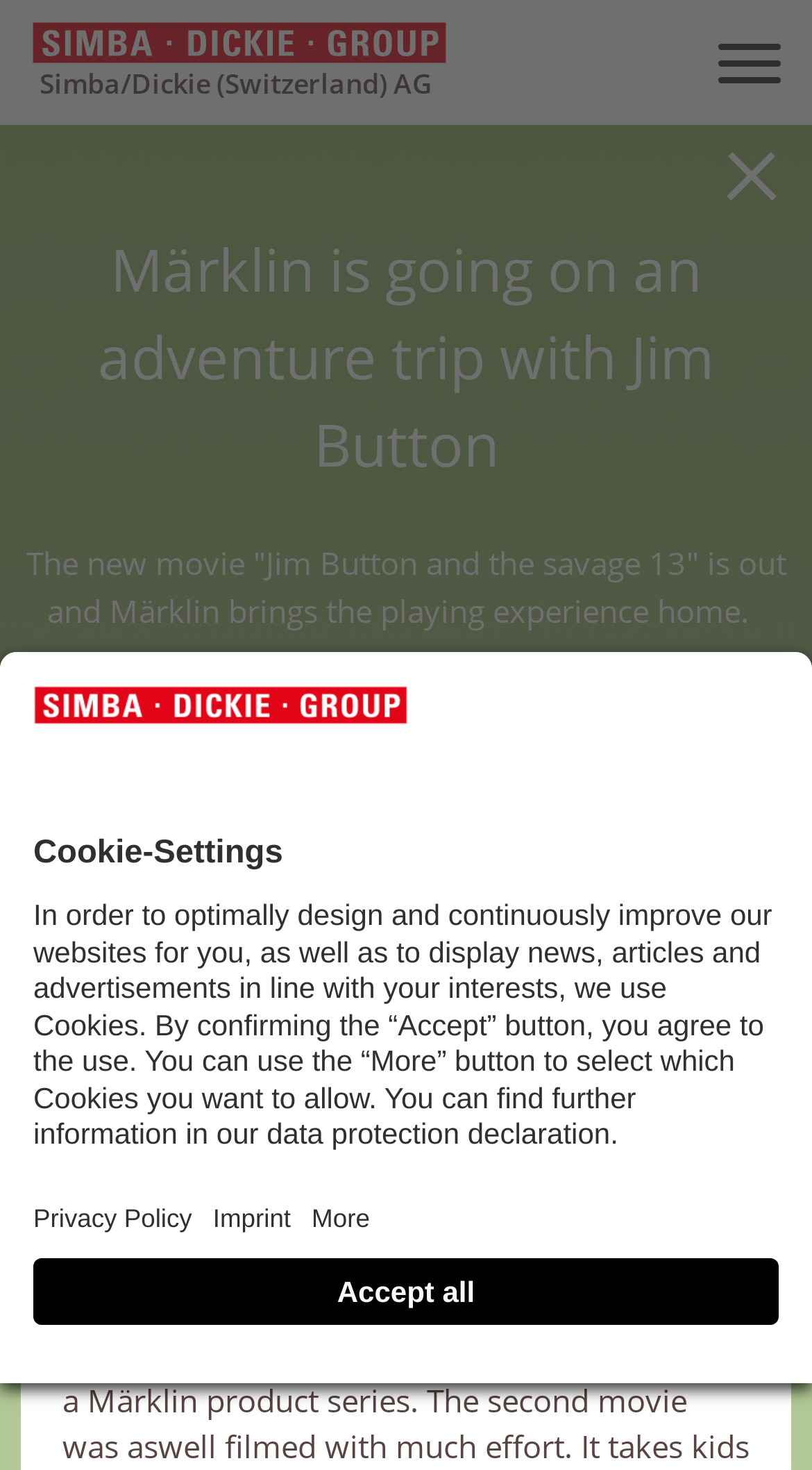Extract the main title from the webpage and generate its text.

Märklin is going on an adventure trip with Jim Button